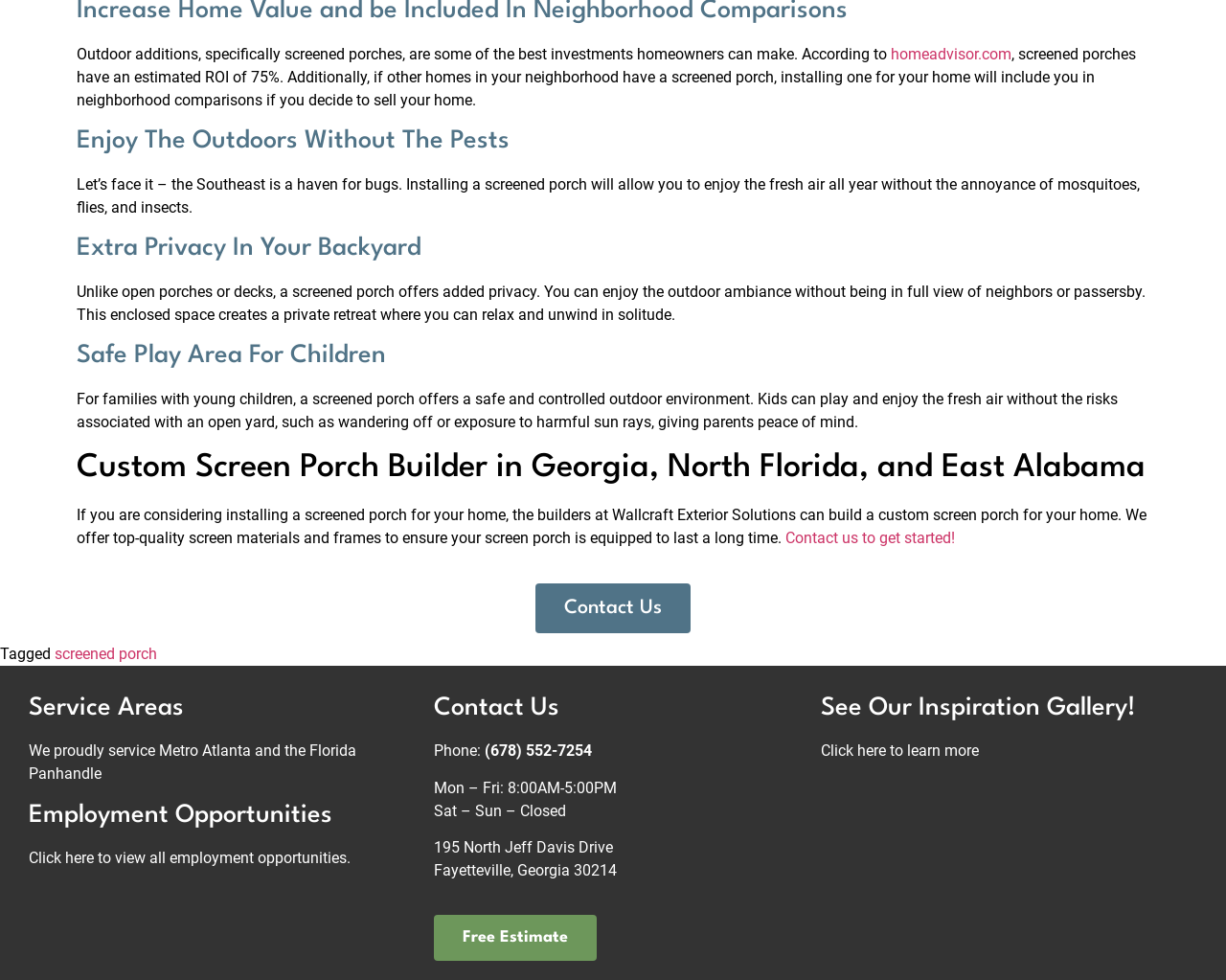Identify the bounding box coordinates for the element that needs to be clicked to fulfill this instruction: "Get a free estimate". Provide the coordinates in the format of four float numbers between 0 and 1: [left, top, right, bottom].

[0.354, 0.934, 0.487, 0.981]